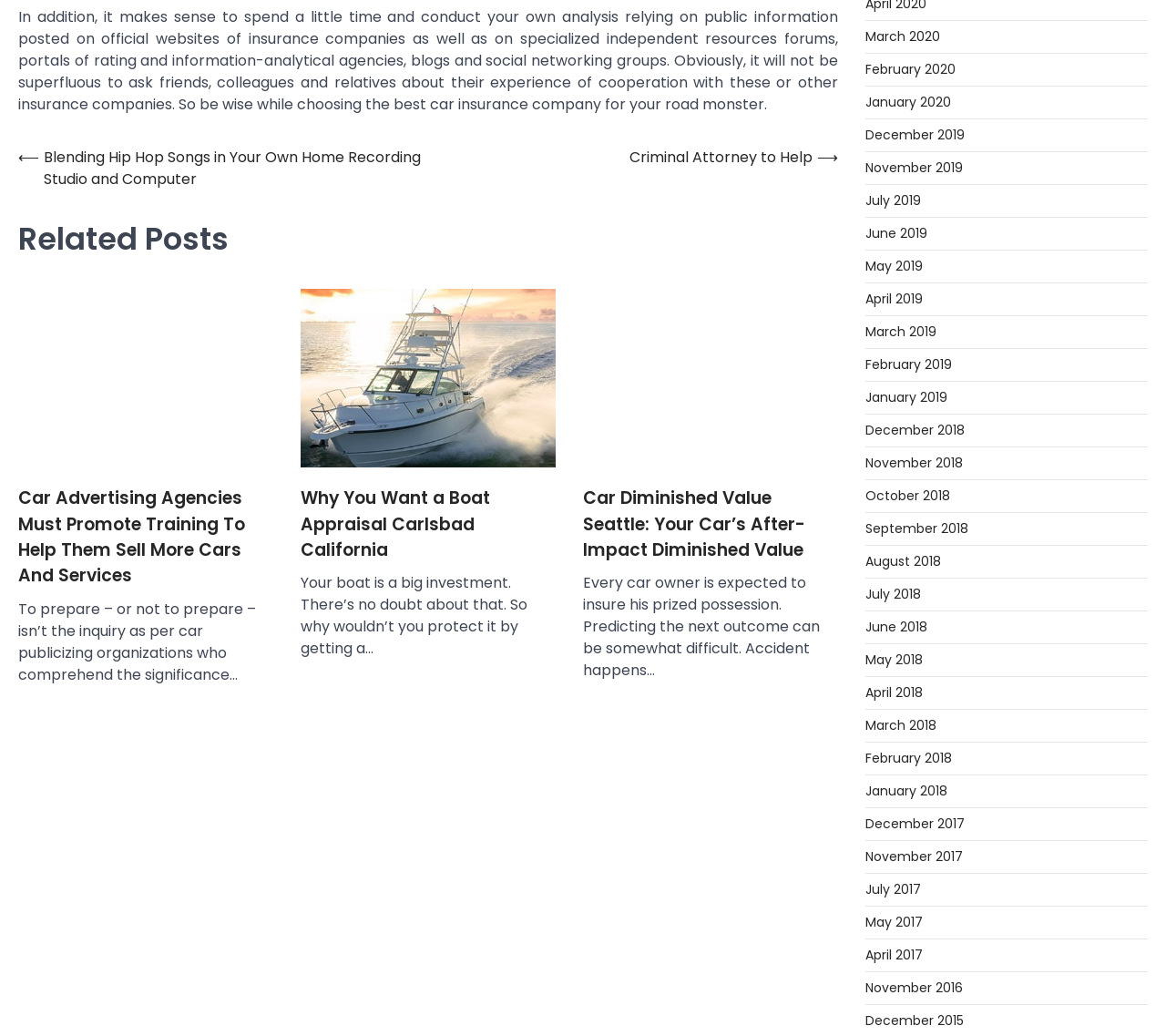Can you determine the bounding box coordinates of the area that needs to be clicked to fulfill the following instruction: "Read the article 'Car Advertising Agencies Must Promote Training To Help Them Sell More Cars And Services'"?

[0.016, 0.469, 0.234, 0.569]